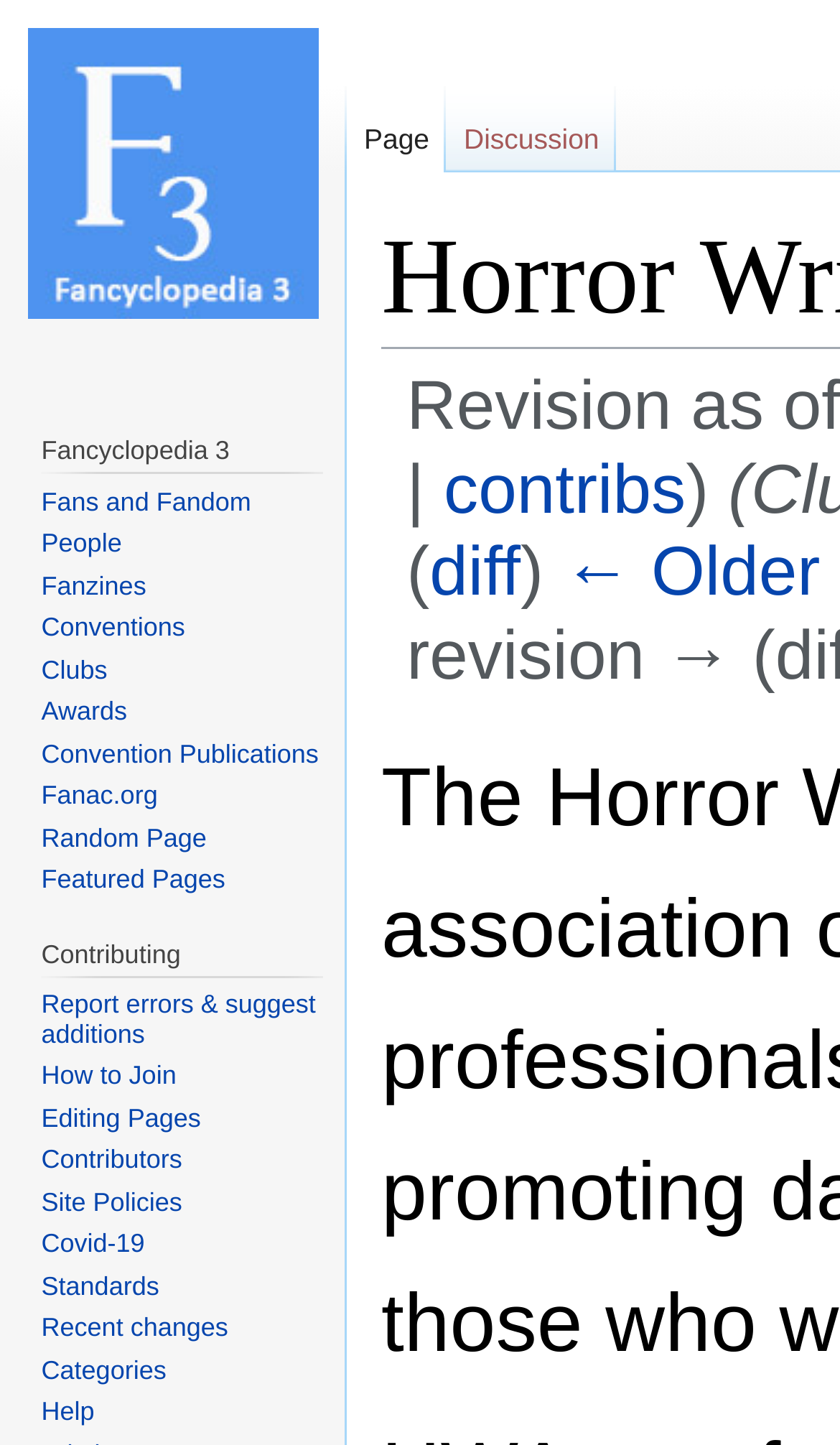Use a single word or phrase to answer the question:
What is the shortcut key for the 'Recent changes' link?

Alt+r